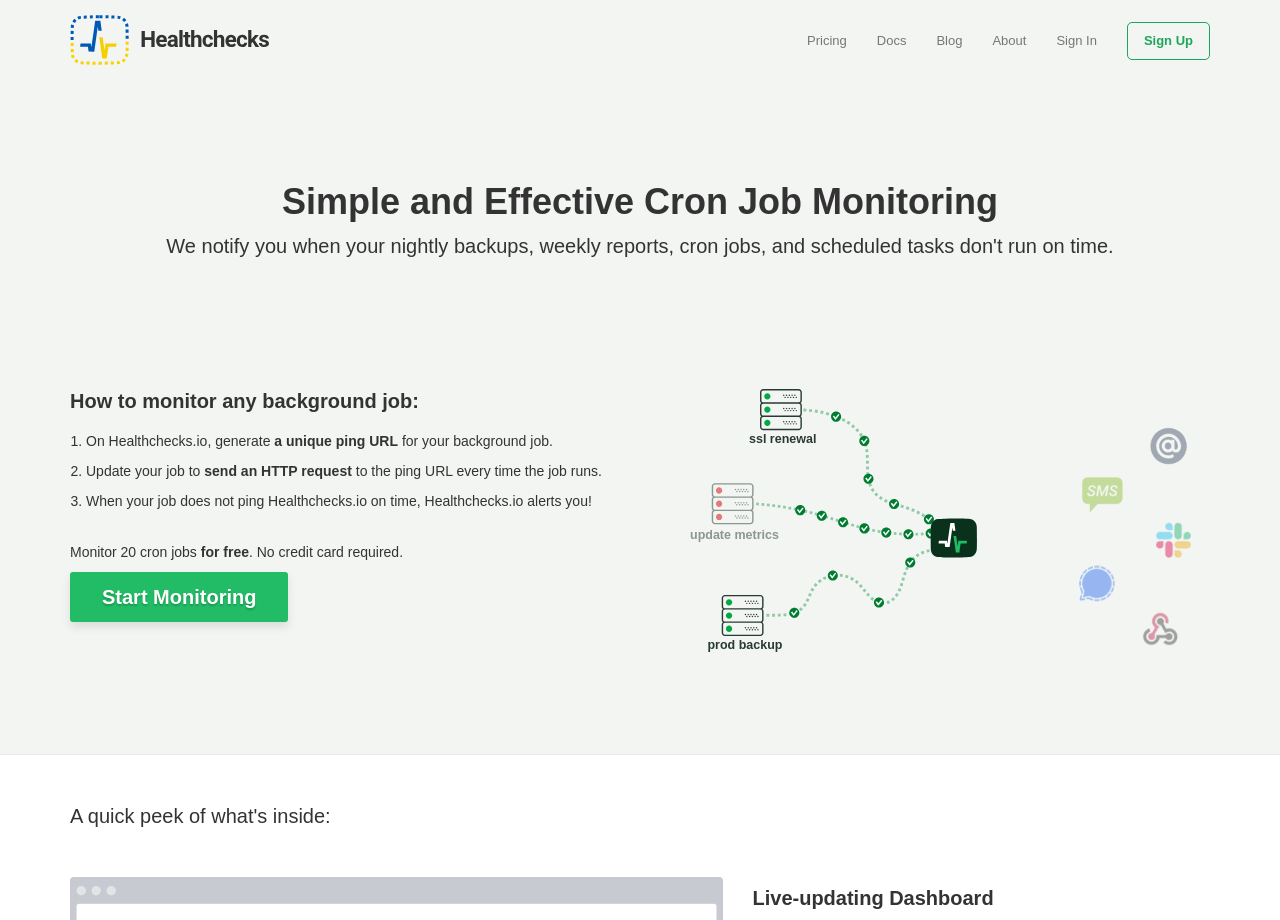Please provide a comprehensive answer to the question below using the information from the image: What is the purpose of Healthchecks.io?

Based on the webpage, Healthchecks.io is a platform that allows users to monitor their cron jobs, background workers, and scheduled tasks. It provides instant alerts when these jobs don't run on time, ensuring that users can take prompt action to resolve any issues.